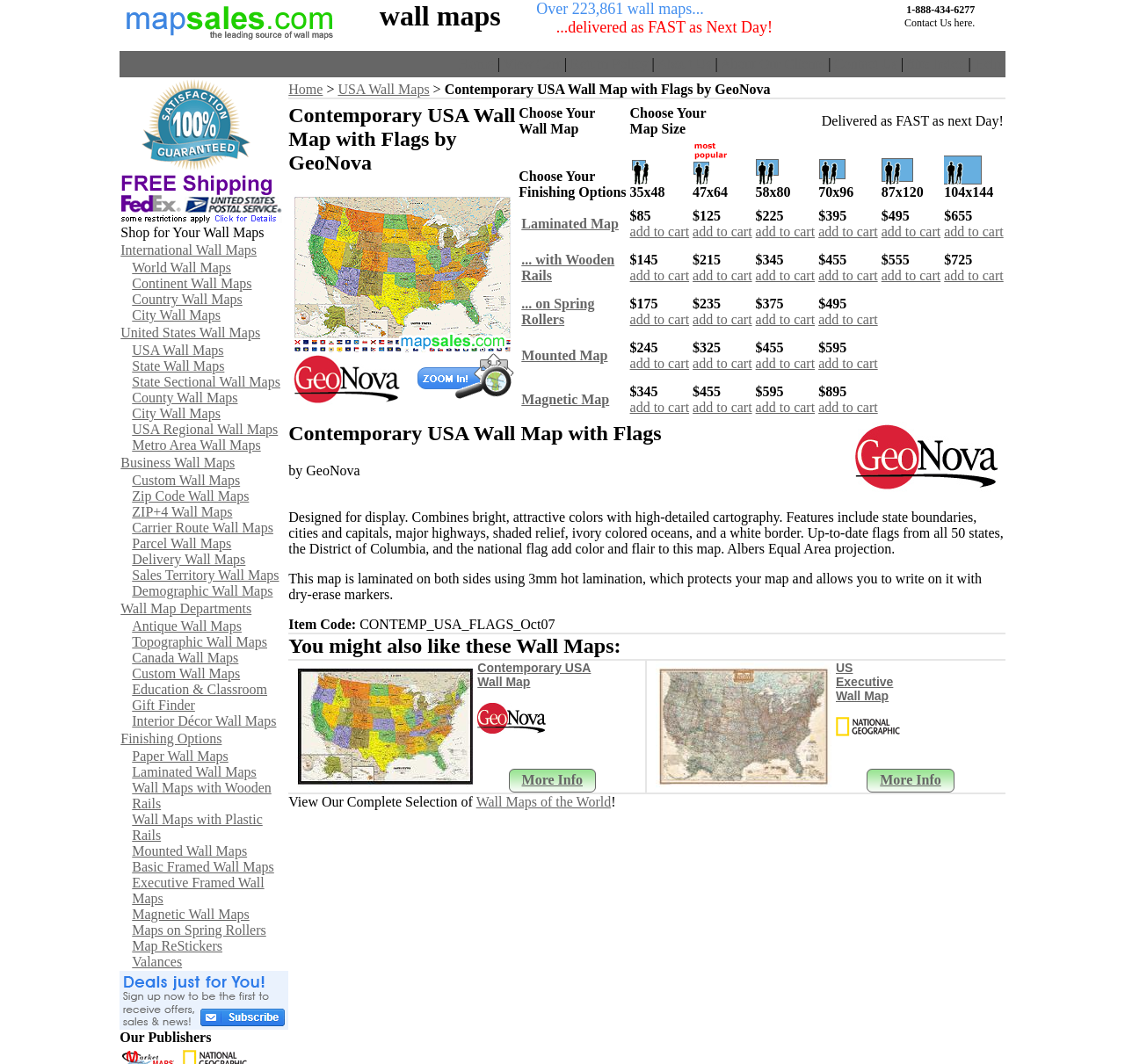Identify the bounding box coordinates for the element you need to click to achieve the following task: "Click on the HOME link". The coordinates must be four float values ranging from 0 to 1, formatted as [left, top, right, bottom].

None